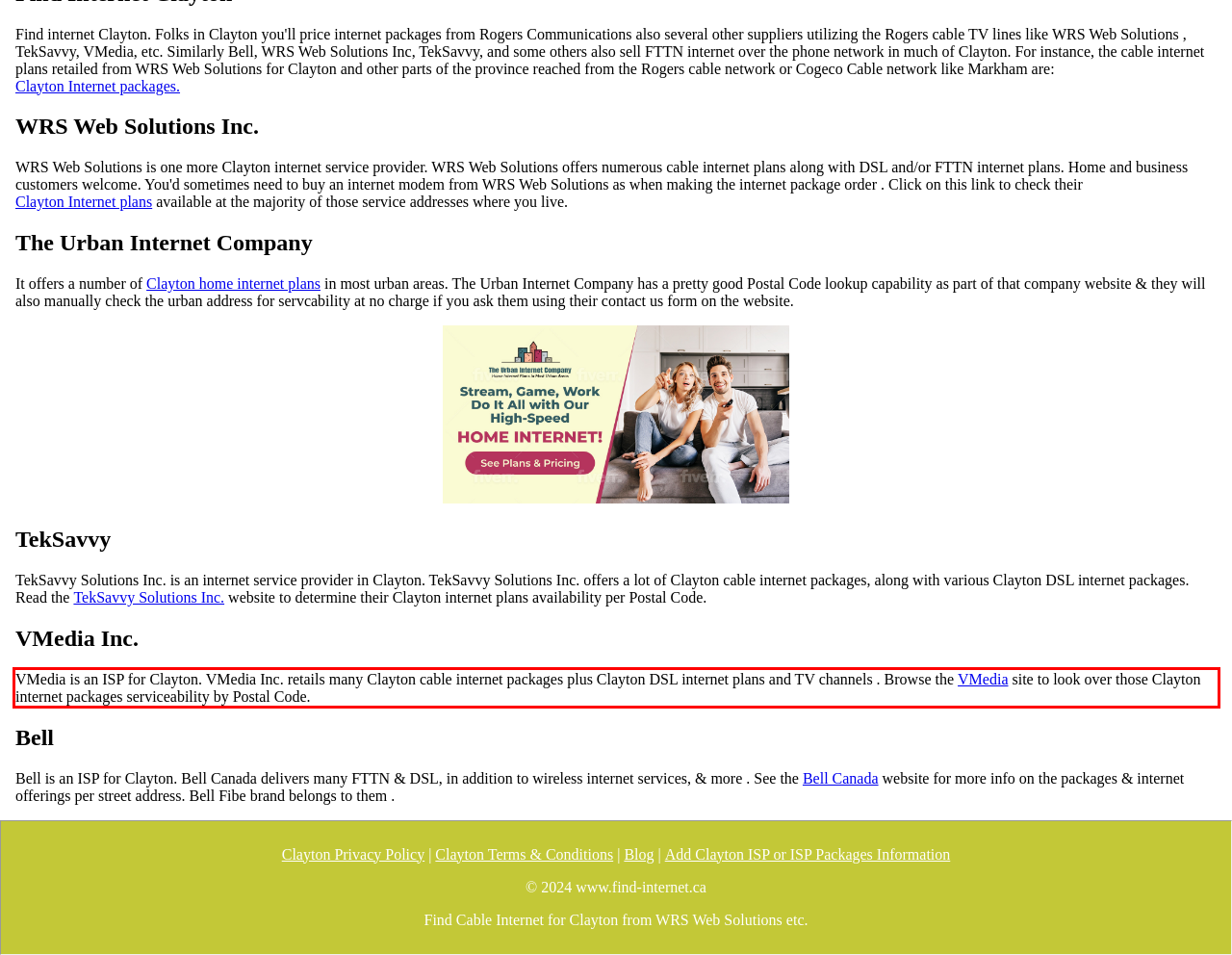There is a UI element on the webpage screenshot marked by a red bounding box. Extract and generate the text content from within this red box.

VMedia is an ISP for Clayton. VMedia Inc. retails many Clayton cable internet packages plus Clayton DSL internet plans and TV channels . Browse the VMedia site to look over those Clayton internet packages serviceability by Postal Code.